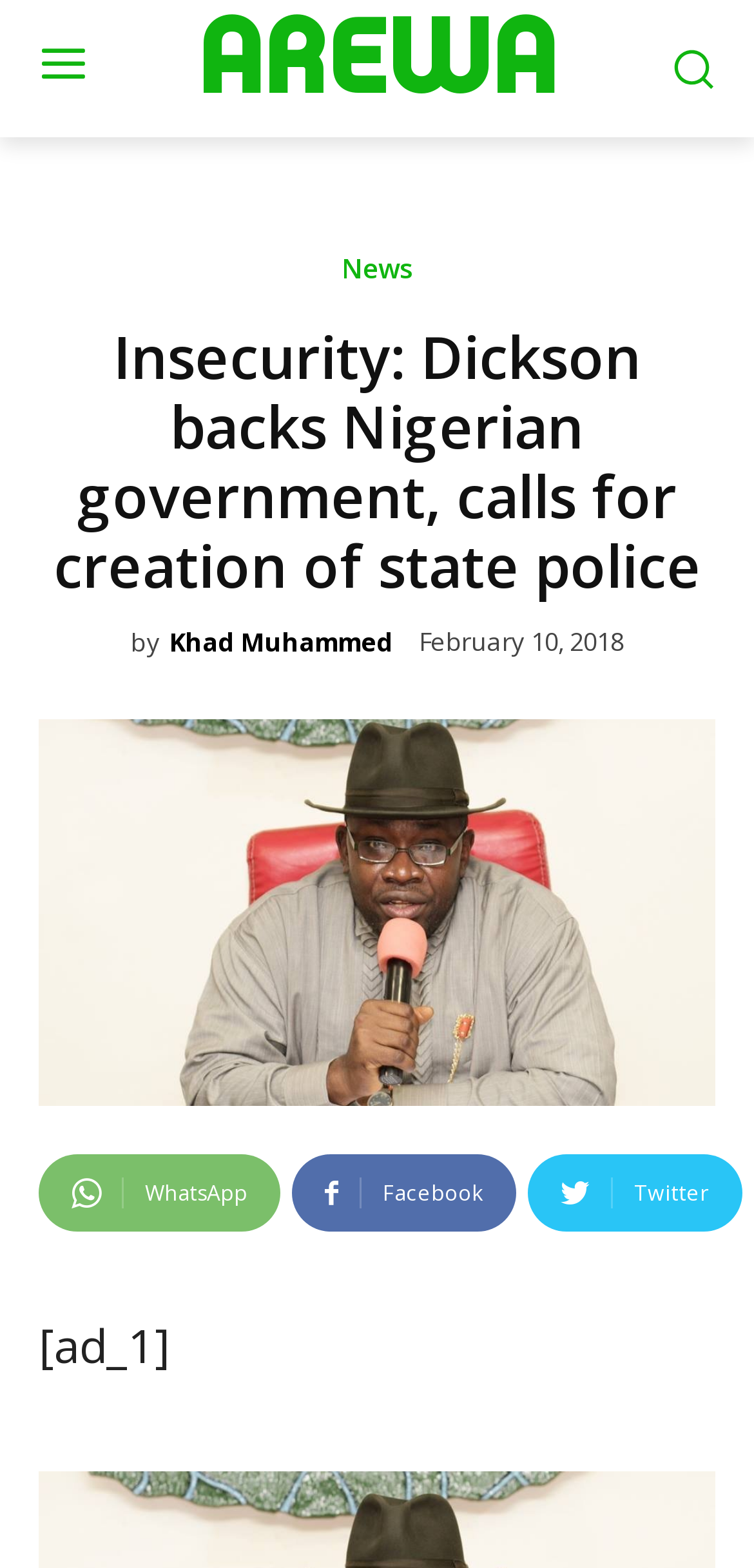Respond to the following question with a brief word or phrase:
When was this news article published?

February 10, 2018